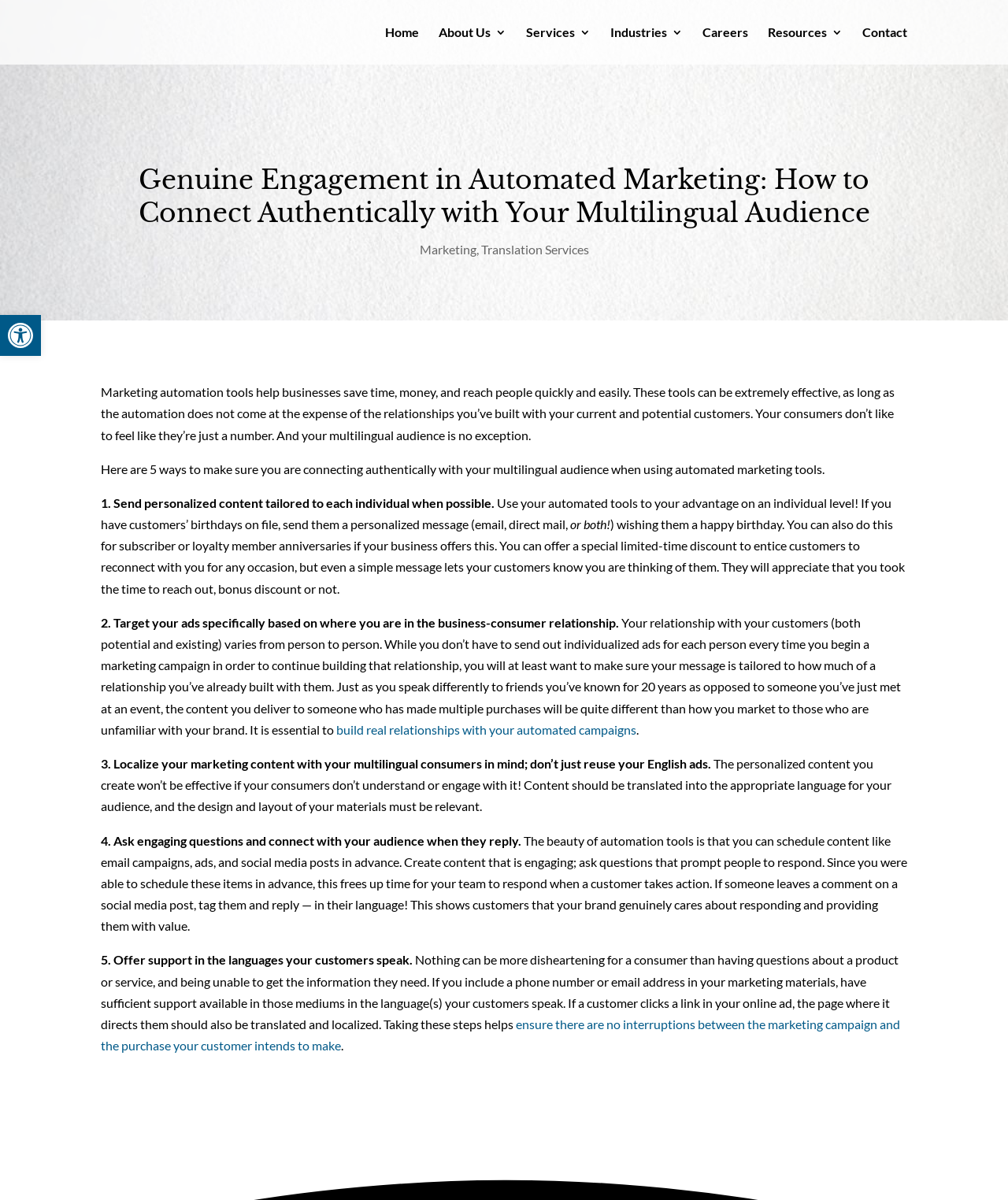Please locate the clickable area by providing the bounding box coordinates to follow this instruction: "Go to Home".

[0.382, 0.022, 0.416, 0.054]